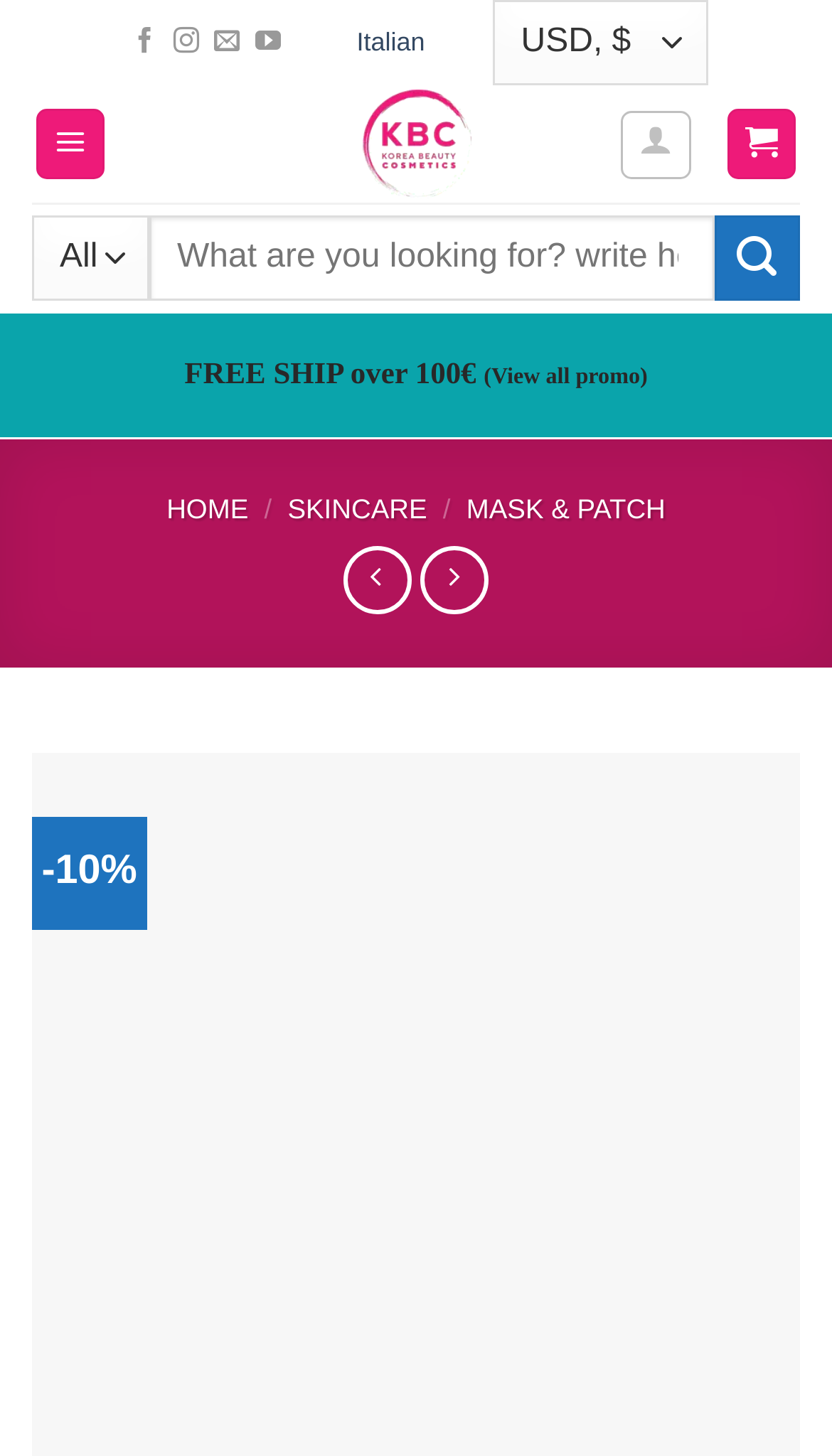Could you determine the bounding box coordinates of the clickable element to complete the instruction: "Search for products"? Provide the coordinates as four float numbers between 0 and 1, i.e., [left, top, right, bottom].

[0.038, 0.148, 0.962, 0.207]